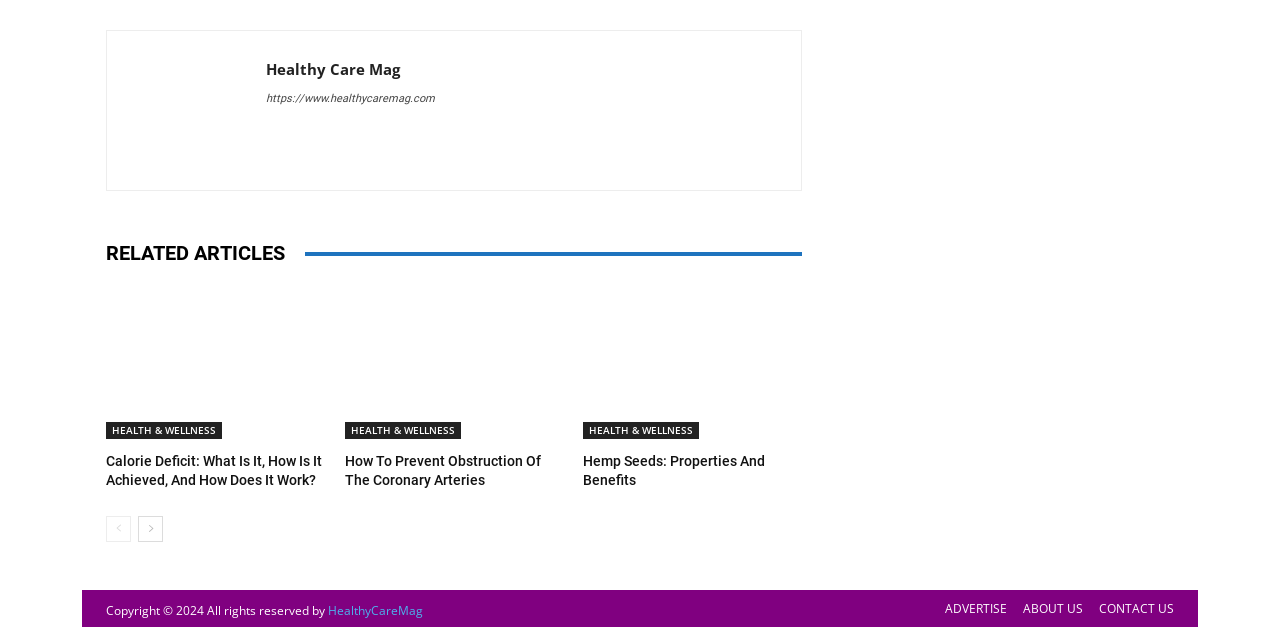Could you provide the bounding box coordinates for the portion of the screen to click to complete this instruction: "read Calorie Deficit article"?

[0.083, 0.456, 0.254, 0.7]